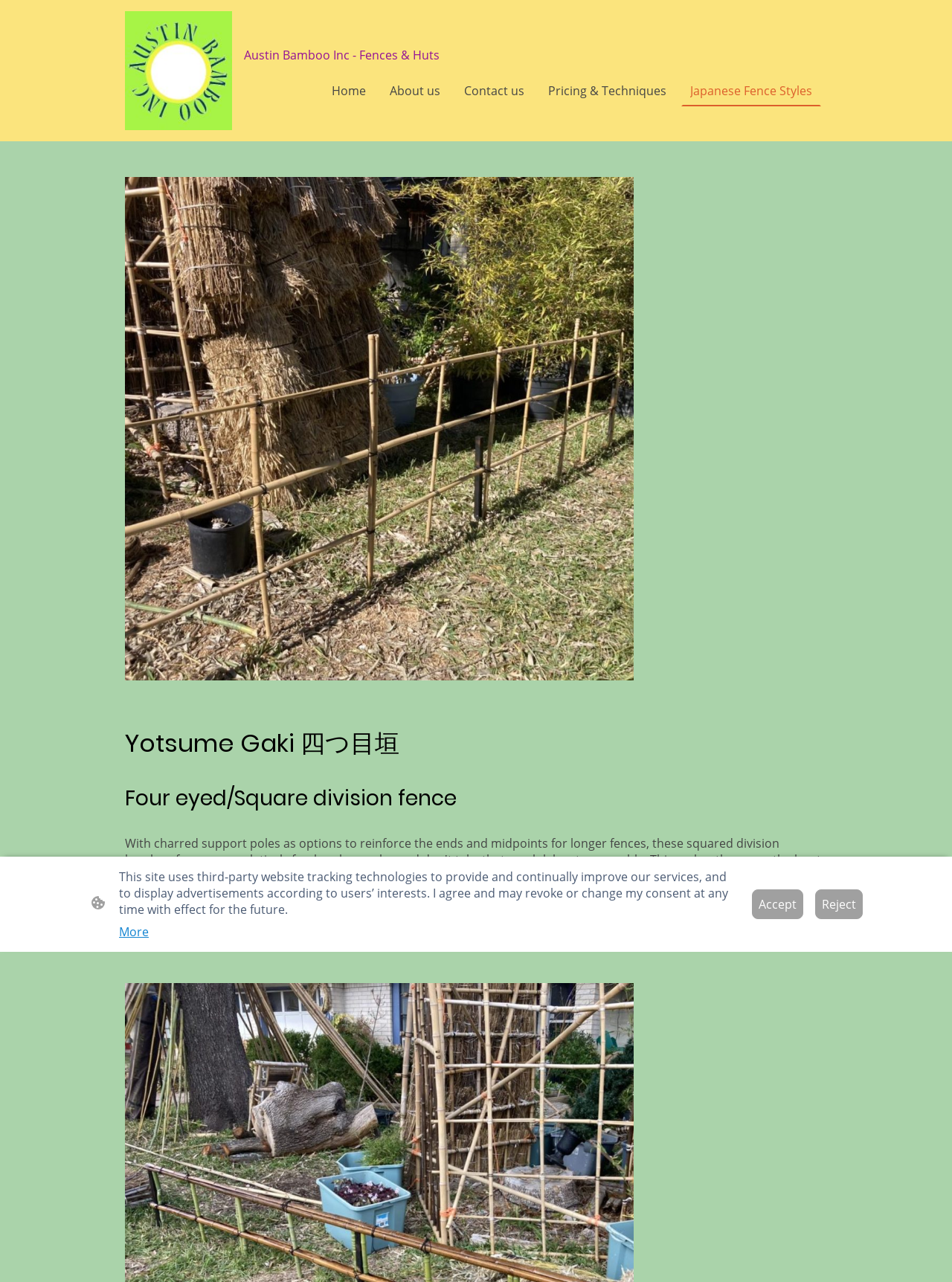From the webpage screenshot, predict the bounding box coordinates (top-left x, top-left y, bottom-right x, bottom-right y) for the UI element described here: parent_node: Comment * name="comment"

None